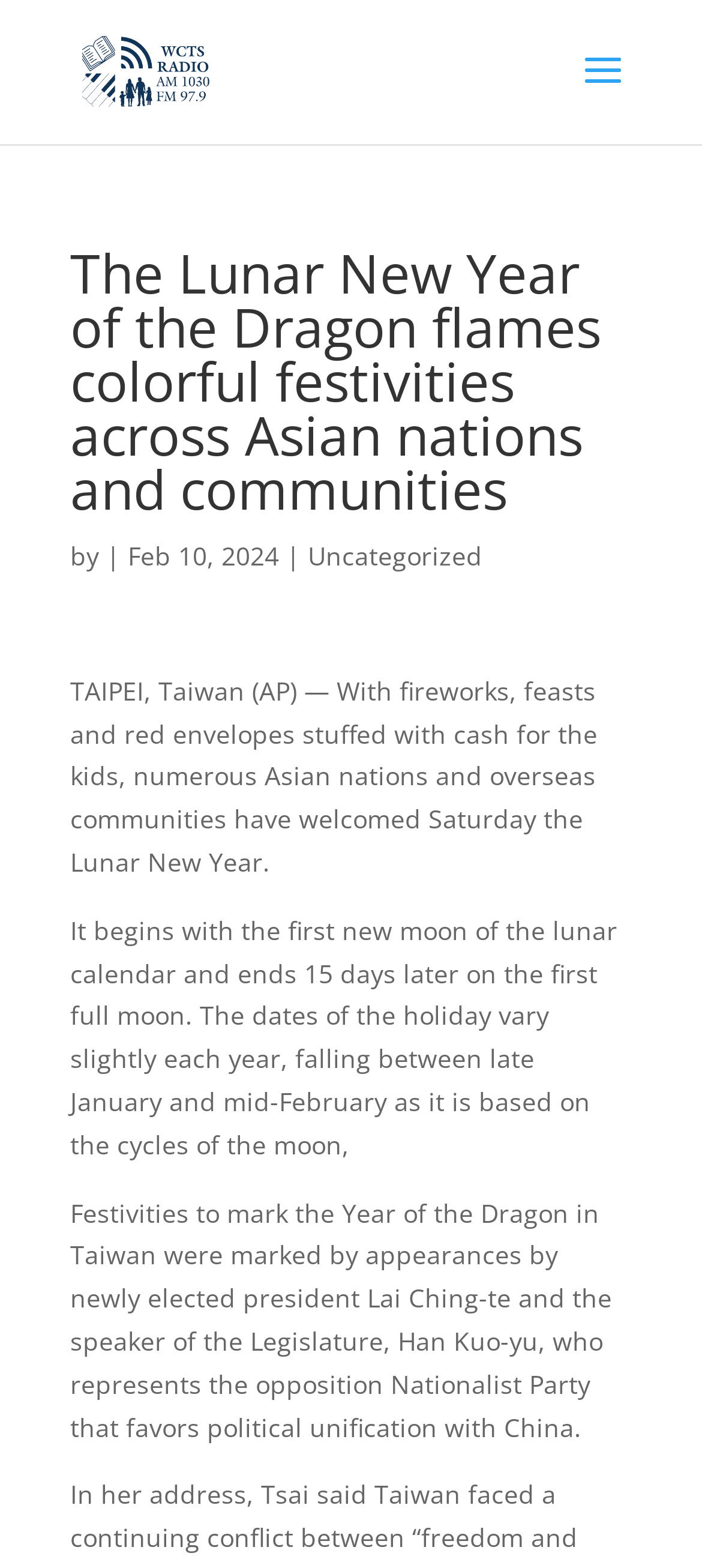Identify the headline of the webpage and generate its text content.

The Lunar New Year of the Dragon flames colorful festivities across Asian nations and communities